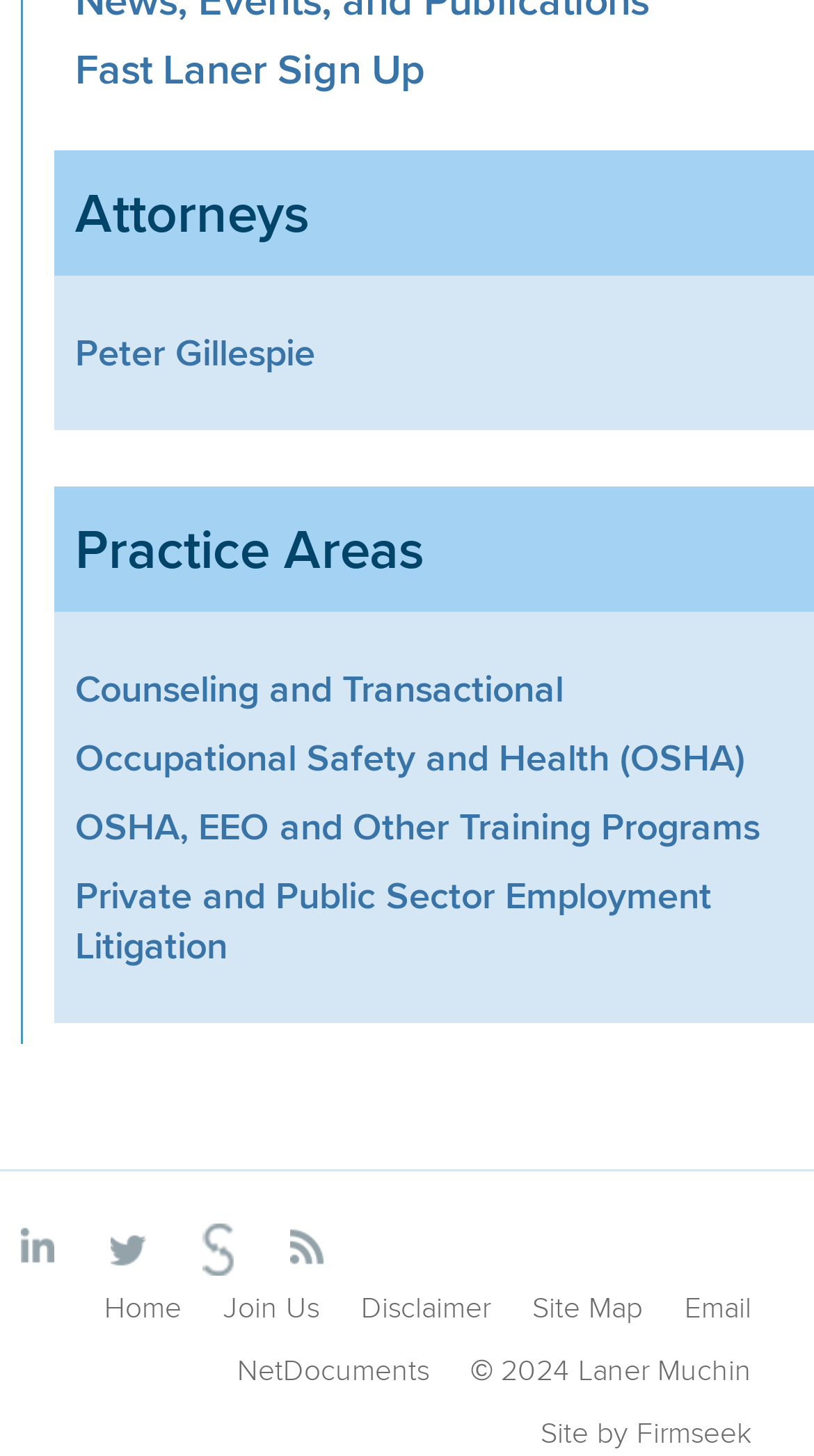Respond to the question below with a single word or phrase:
What are the social media platforms available?

LinkedIn, Twitter, JD Supra